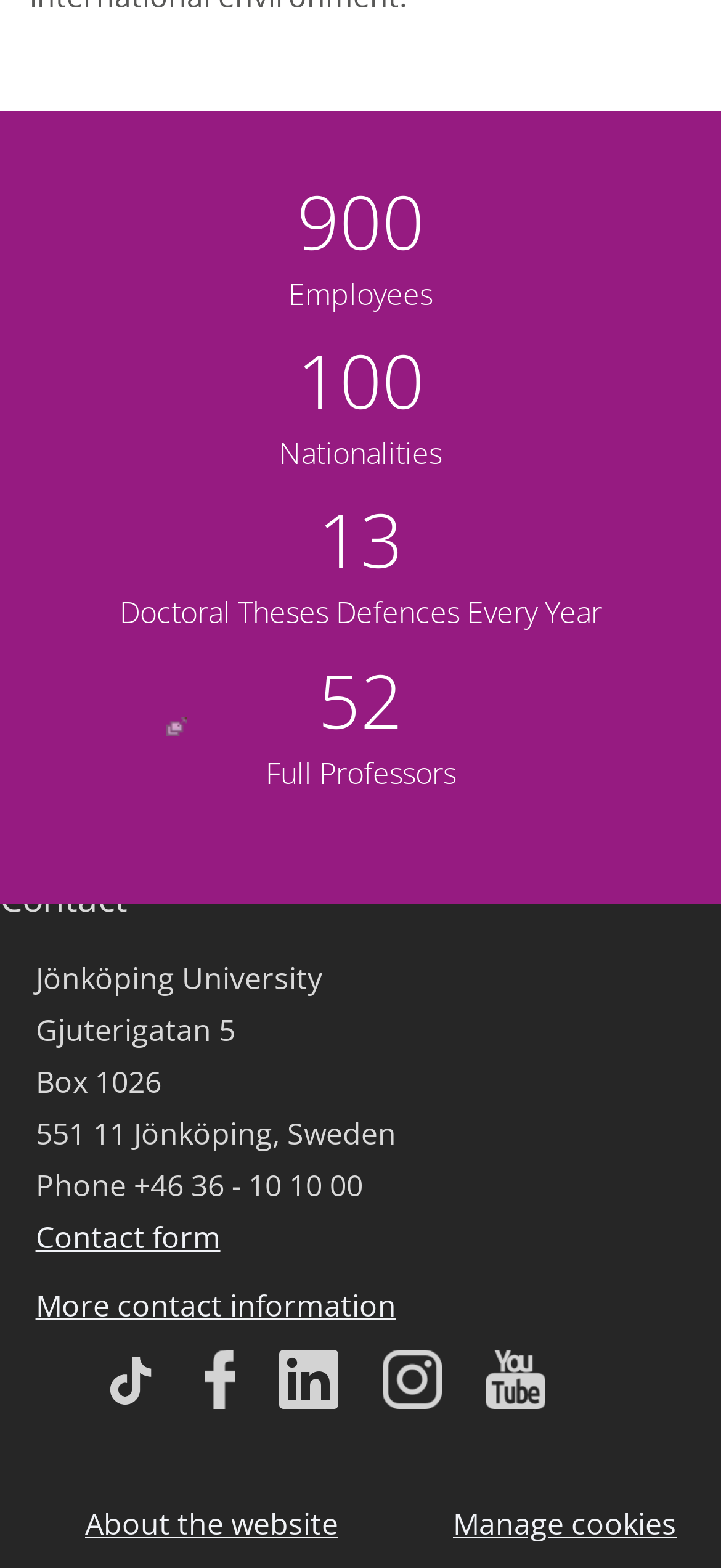Given the description of the UI element: "About the website", predict the bounding box coordinates in the form of [left, top, right, bottom], with each value being a float between 0 and 1.

[0.118, 0.959, 0.469, 0.991]